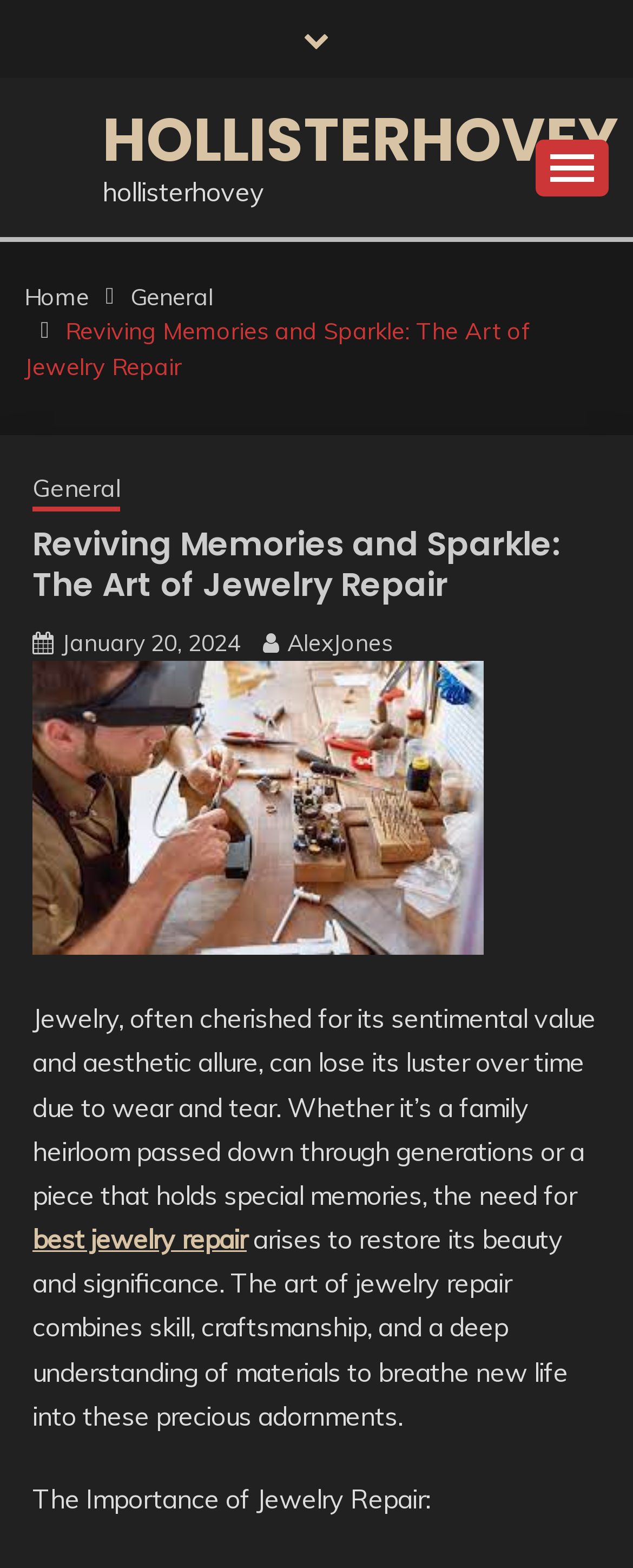Please identify the bounding box coordinates of the element I should click to complete this instruction: 'Click the 'January 20, 2024' link'. The coordinates should be given as four float numbers between 0 and 1, like this: [left, top, right, bottom].

[0.097, 0.401, 0.379, 0.42]